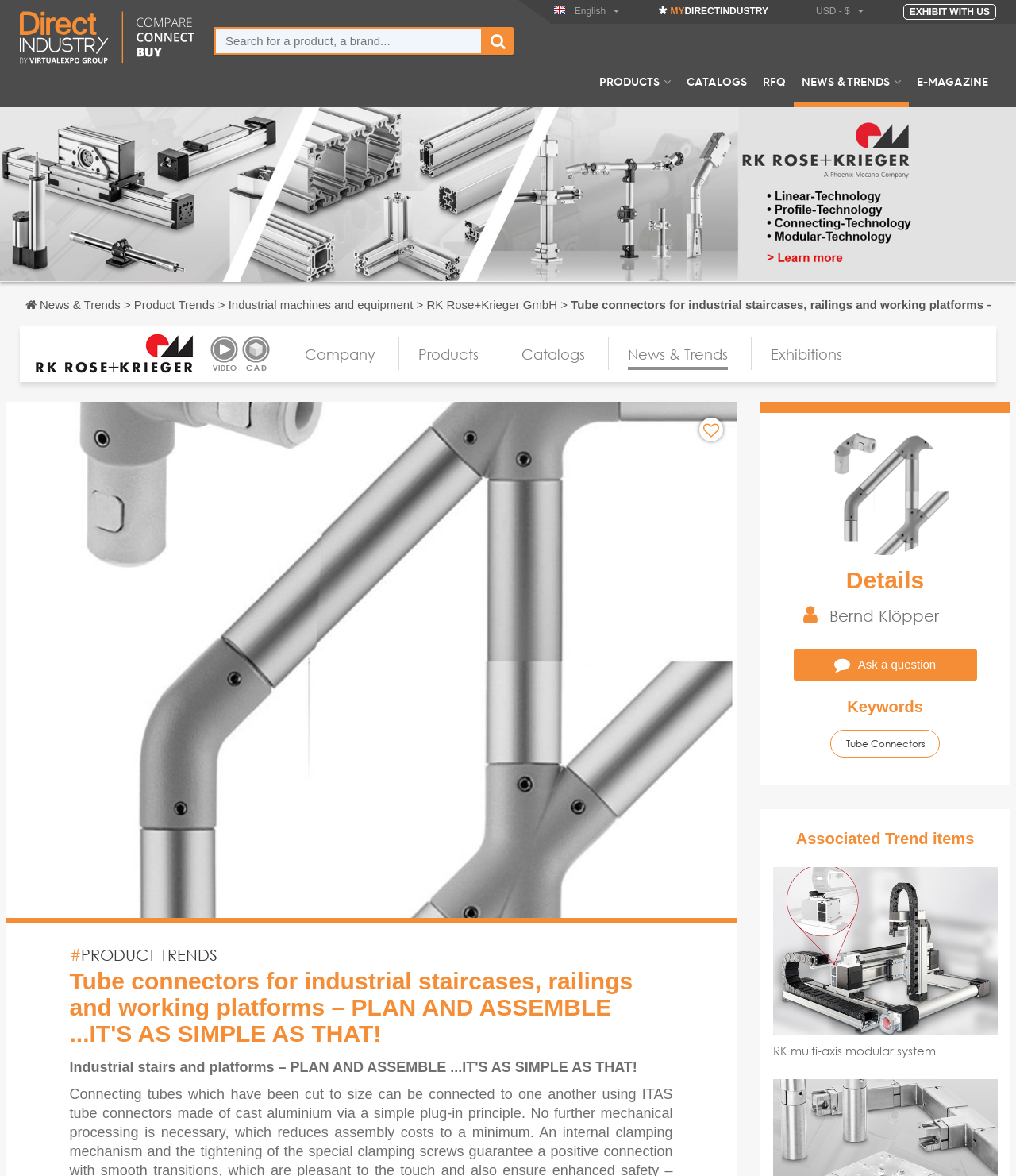Could you provide the bounding box coordinates for the portion of the screen to click to complete this instruction: "View the company information"?

[0.3, 0.29, 0.37, 0.315]